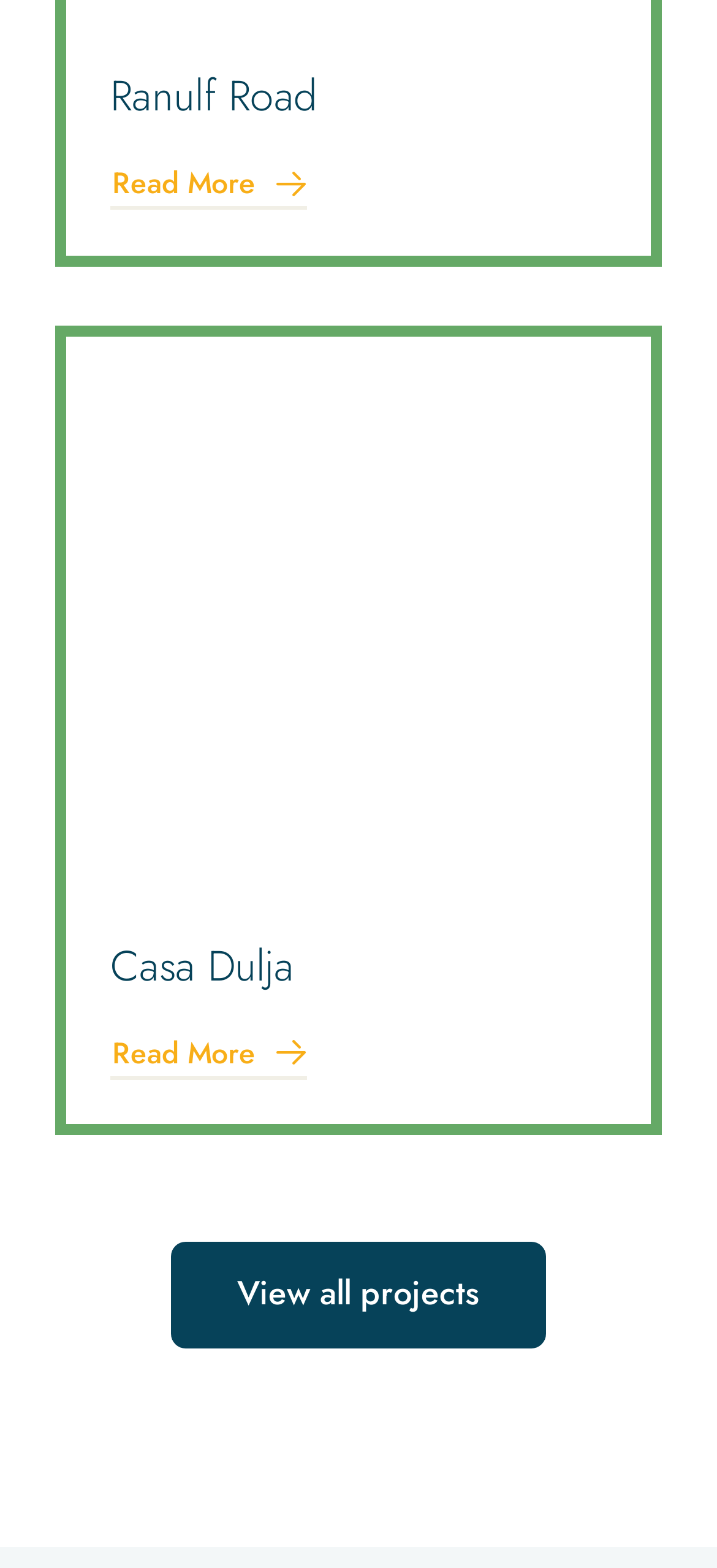What is the text below the 'Resources' link?
Using the visual information from the image, give a one-word or short-phrase answer.

View all projects